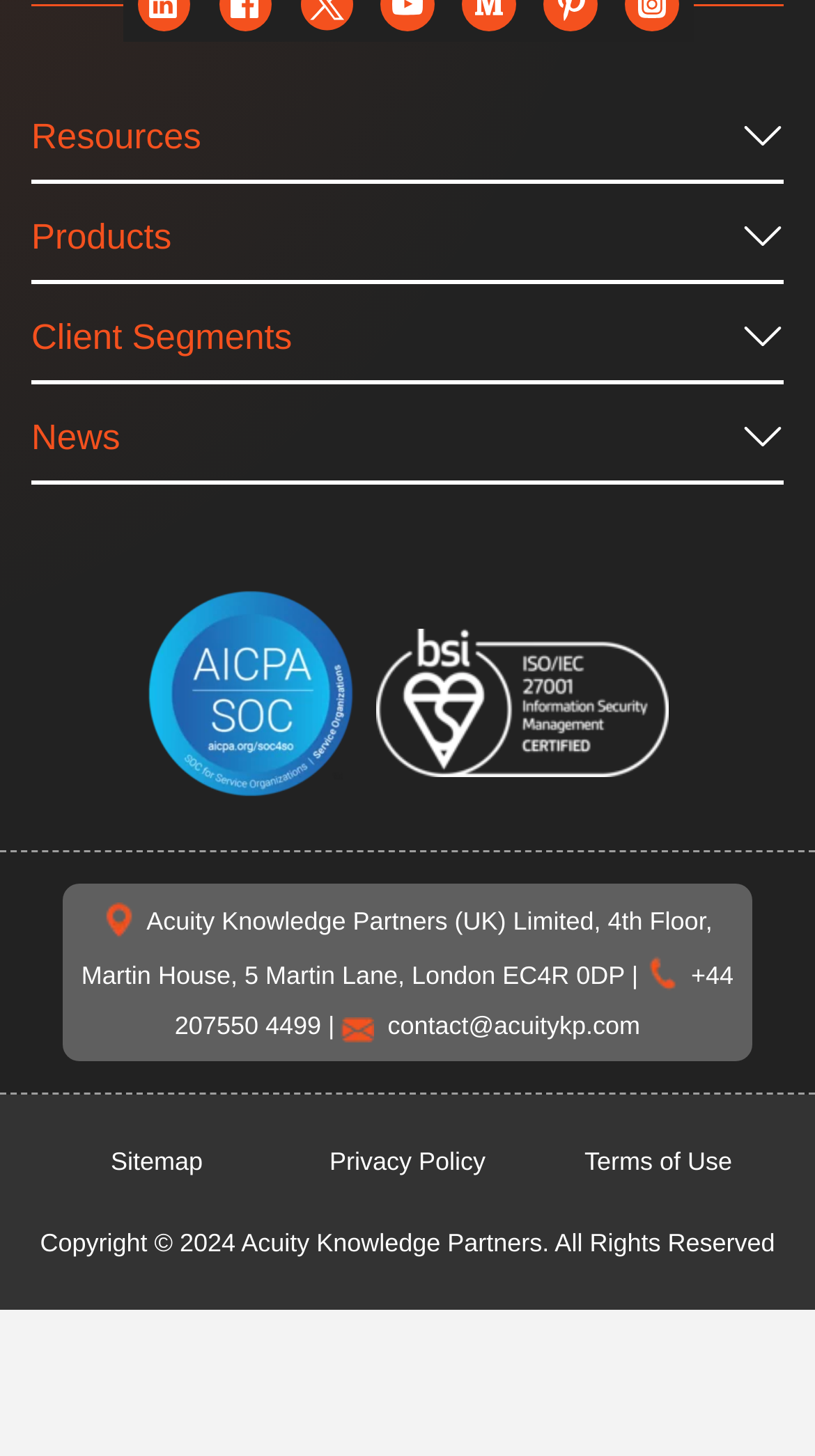Can you pinpoint the bounding box coordinates for the clickable element required for this instruction: "Learn about resources"? The coordinates should be four float numbers between 0 and 1, i.e., [left, top, right, bottom].

[0.038, 0.147, 0.256, 0.175]